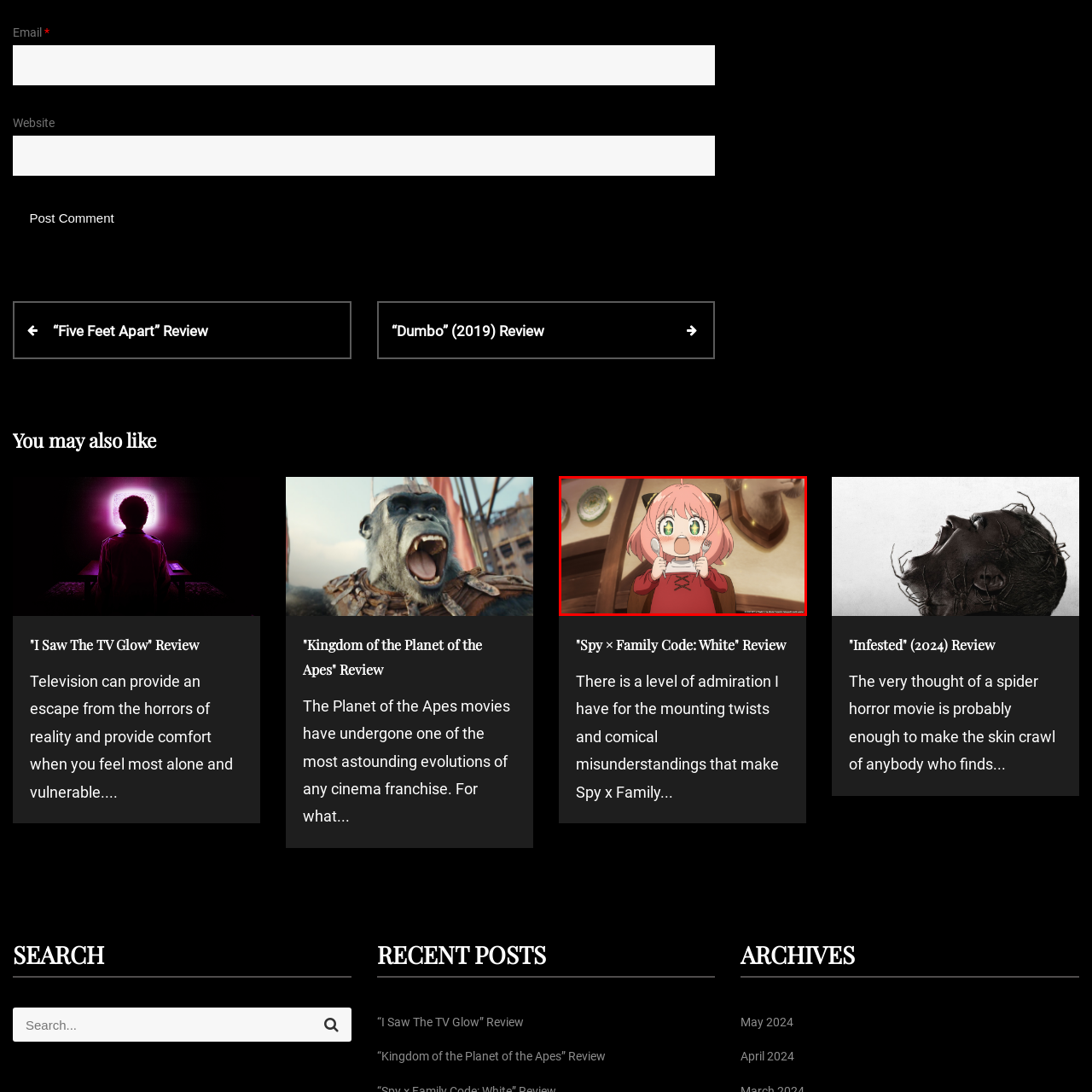What is the girl holding?
Observe the image marked by the red bounding box and answer in detail.

According to the caption, the girl is holding up 'two shiny spoons', which suggests that she is eagerly anticipating a meal.